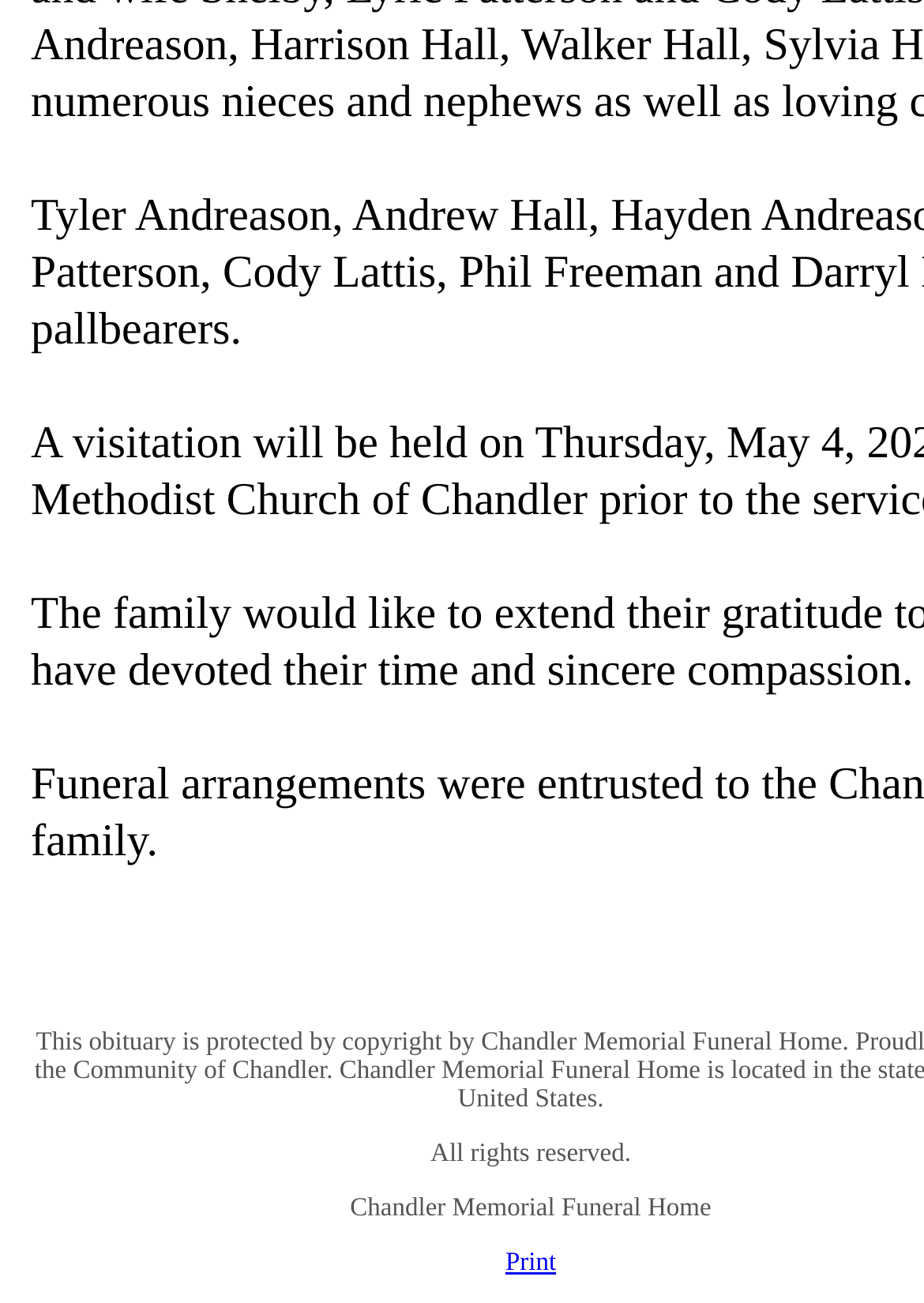Predict the bounding box of the UI element based on this description: "Print".

[0.547, 0.958, 0.602, 0.979]